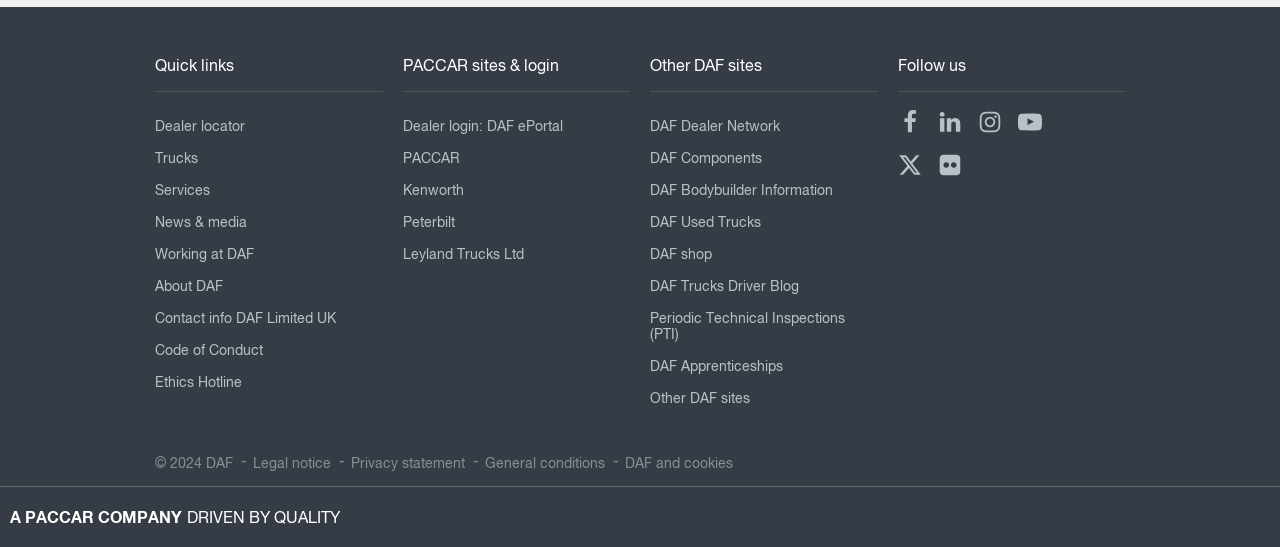Determine the bounding box coordinates for the clickable element required to fulfill the instruction: "Read the Legal notice". Provide the coordinates as four float numbers between 0 and 1, i.e., [left, top, right, bottom].

[0.198, 0.817, 0.266, 0.876]